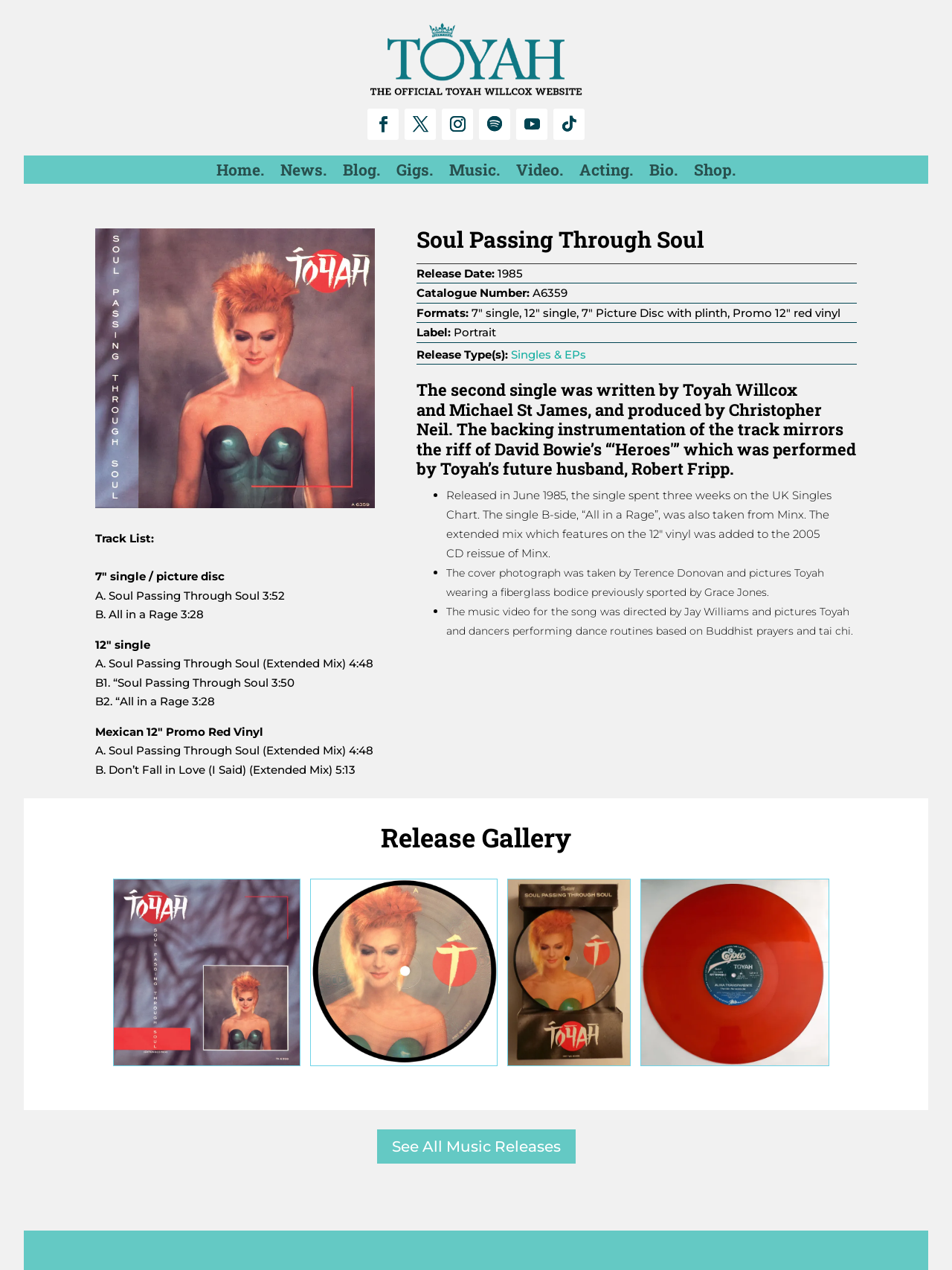Identify and extract the heading text of the webpage.

Soul Passing Through Soul